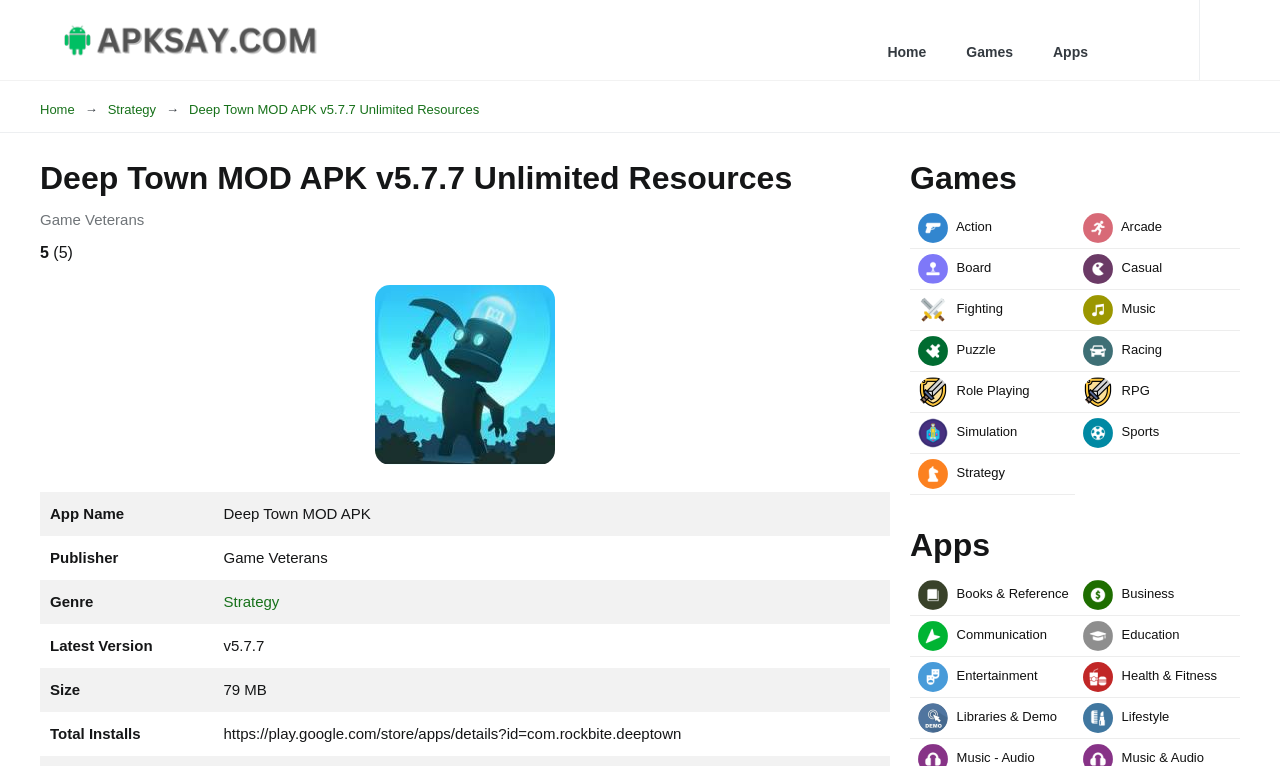Offer a meticulous caption that includes all visible features of the webpage.

This webpage is about a mobile game, specifically the Deep Town MOD APK v5.7.7 Unlimited Resources. At the top, there is a navigation bar with links to "Home", "Games", and "Apps". On the right side of the navigation bar, there is a search bar. Below the navigation bar, there is a heading that displays the title of the game, "Deep Town MOD APK v5.7.7 Unlimited Resources". 

To the left of the heading, there is a link to "APKSAY.COM" with an accompanying image. Below the heading, there is a brief description of the game, "Game Veterans" with a rating of "(5)". 

On the left side of the page, there is a large image of the game, and below it, there is a table with information about the game, including its name, publisher, genre, latest version, size, and total installs. 

On the right side of the page, there are two sections, "Games" and "Apps", each with a list of links to different categories, such as "Action", "Arcade", "Board", and so on. Each category has an accompanying image. The "Games" section has 12 categories, and the "Apps" section has 11 categories.